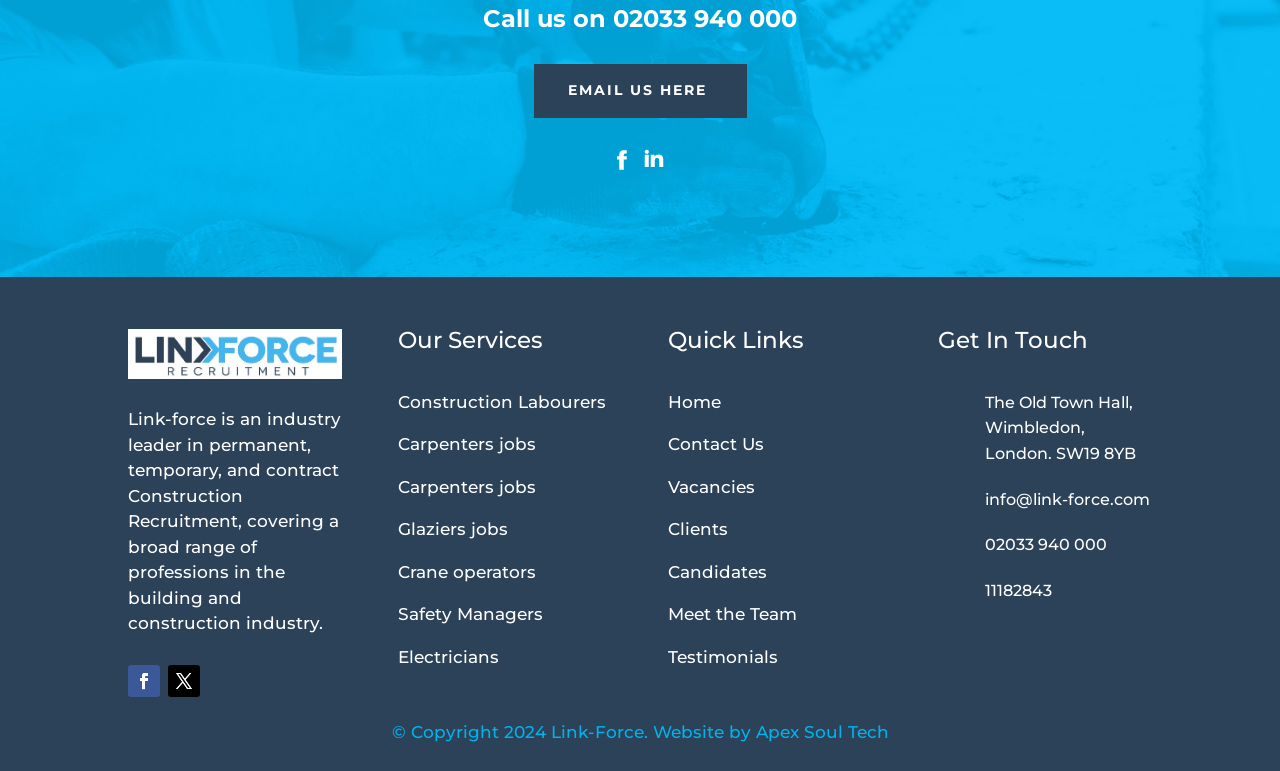Locate the bounding box coordinates of the clickable element to fulfill the following instruction: "Get in touch with us". Provide the coordinates as four float numbers between 0 and 1 in the format [left, top, right, bottom].

[0.733, 0.426, 0.9, 0.469]